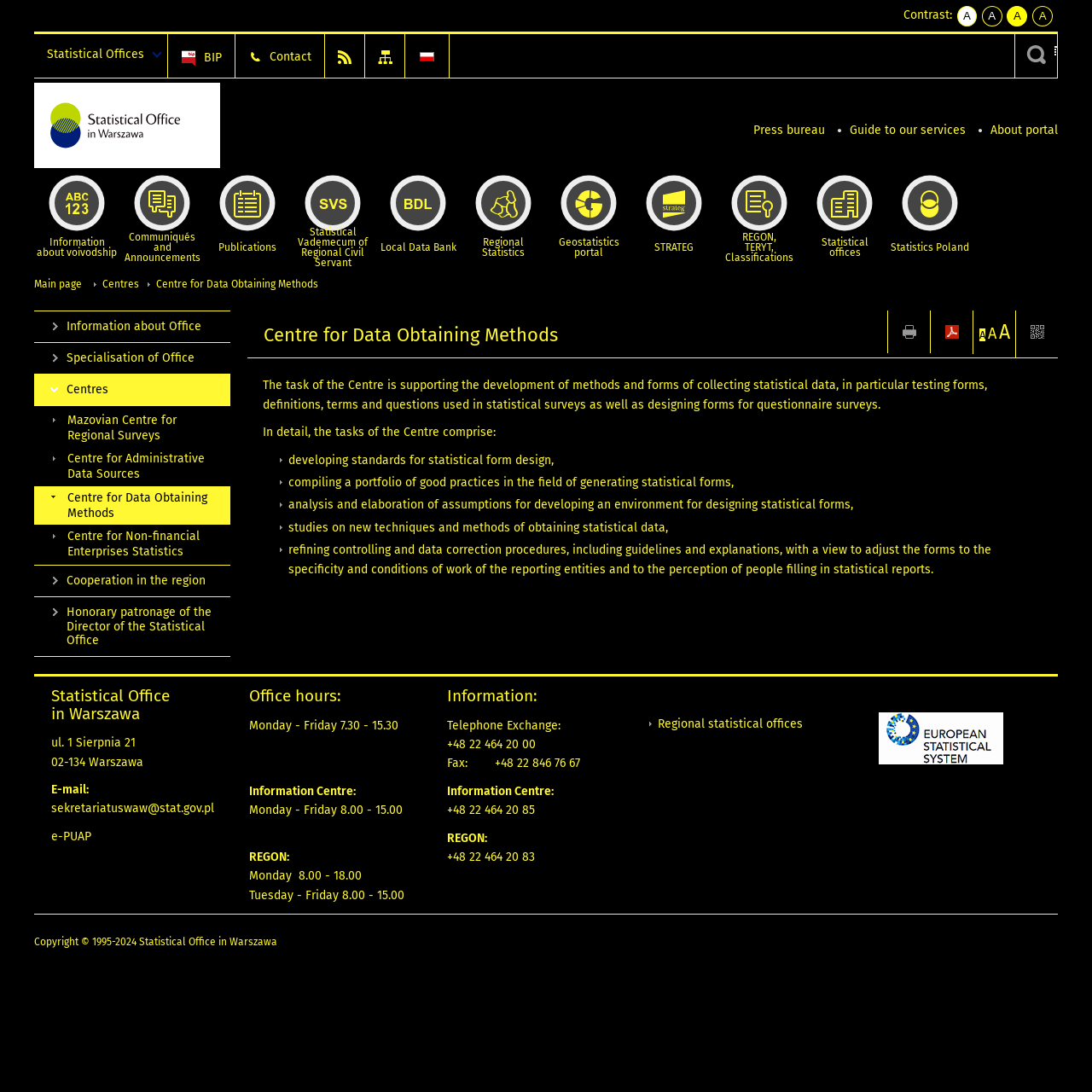Please indicate the bounding box coordinates of the element's region to be clicked to achieve the instruction: "Save as PDF". Provide the coordinates as four float numbers between 0 and 1, i.e., [left, top, right, bottom].

[0.852, 0.285, 0.891, 0.324]